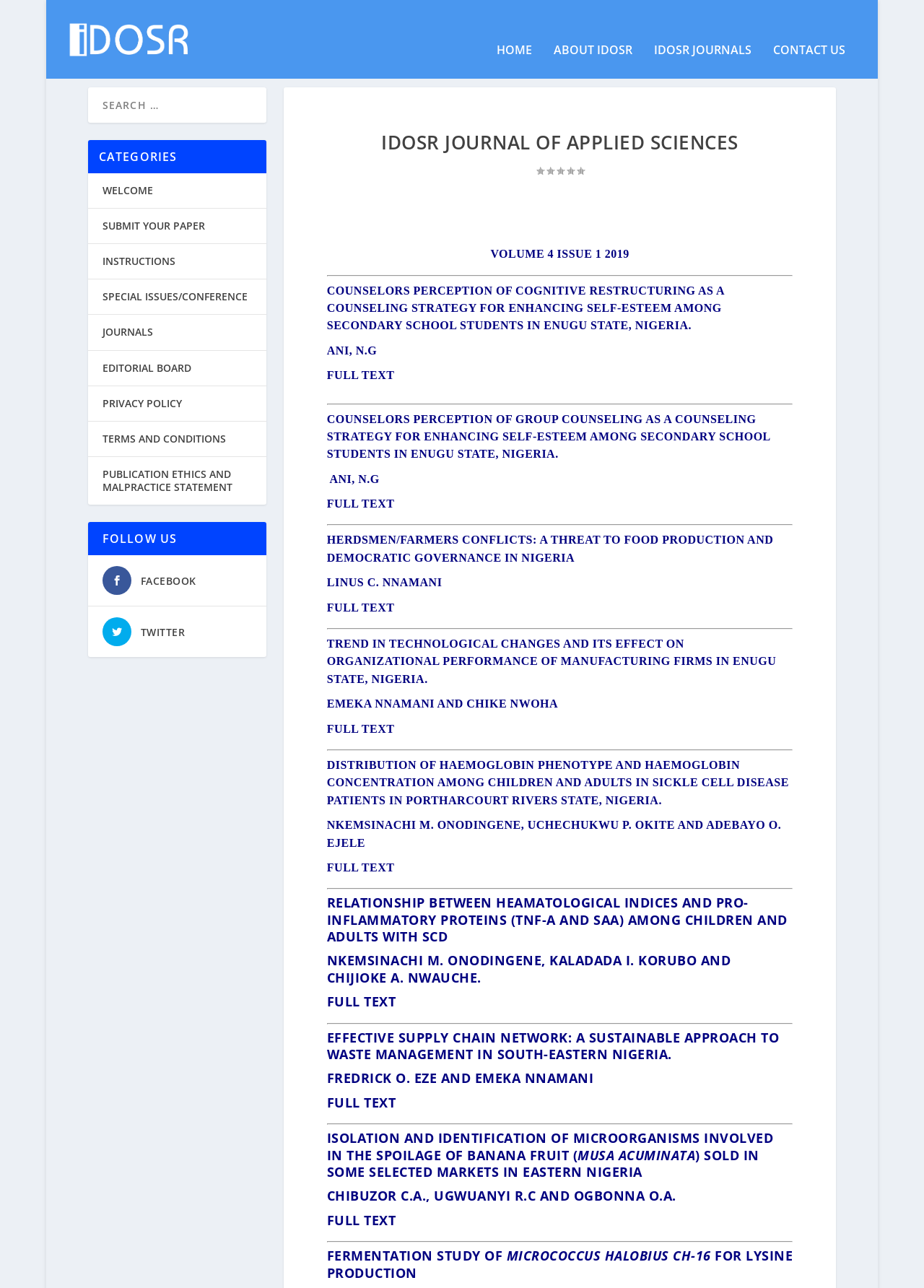Provide a single word or phrase to answer the given question: 
How can I submit a paper to this journal?

Click on 'SUBMIT YOUR PAPER'